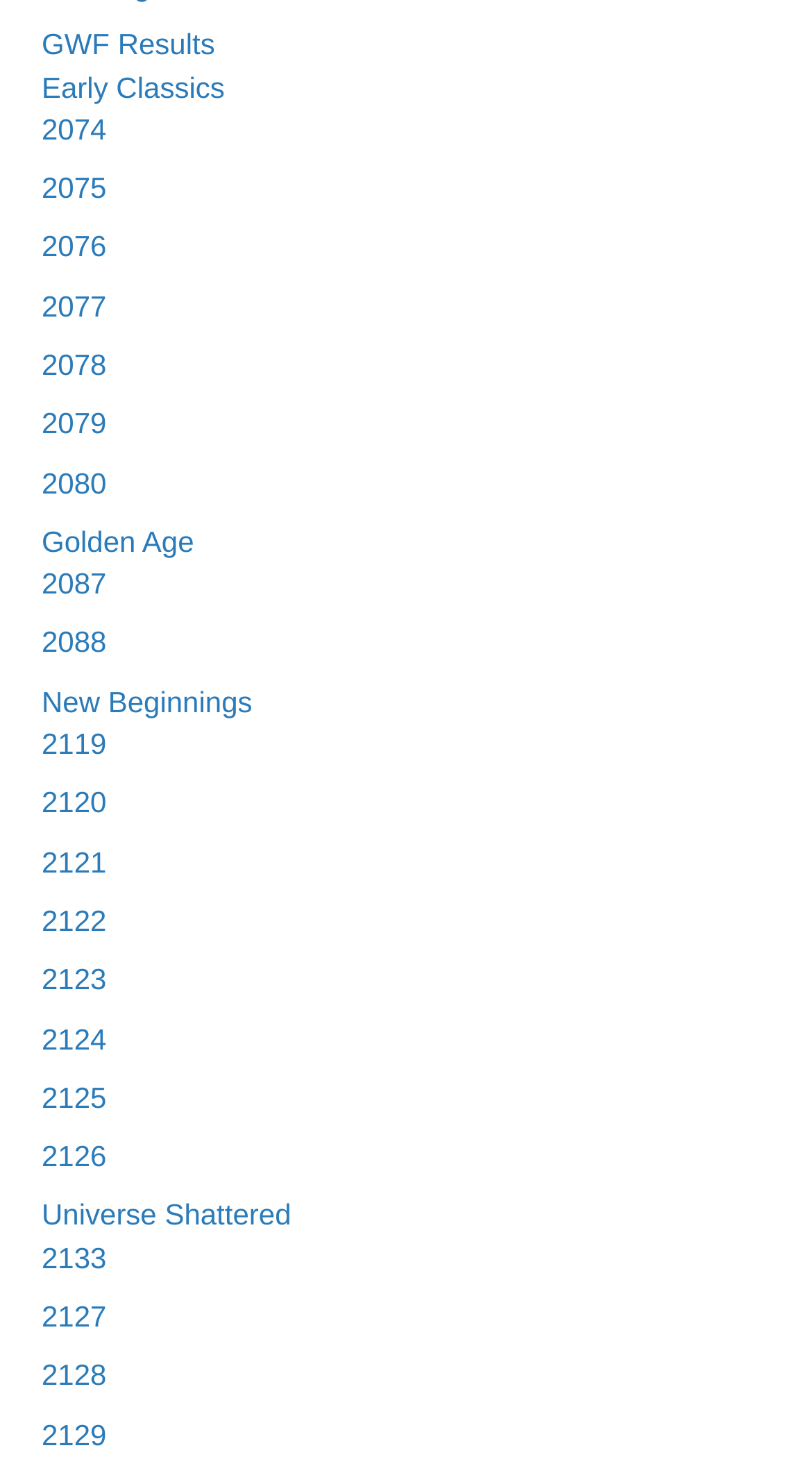Please find the bounding box coordinates of the clickable region needed to complete the following instruction: "Visit Universe Shattered". The bounding box coordinates must consist of four float numbers between 0 and 1, i.e., [left, top, right, bottom].

[0.051, 0.809, 0.359, 0.831]